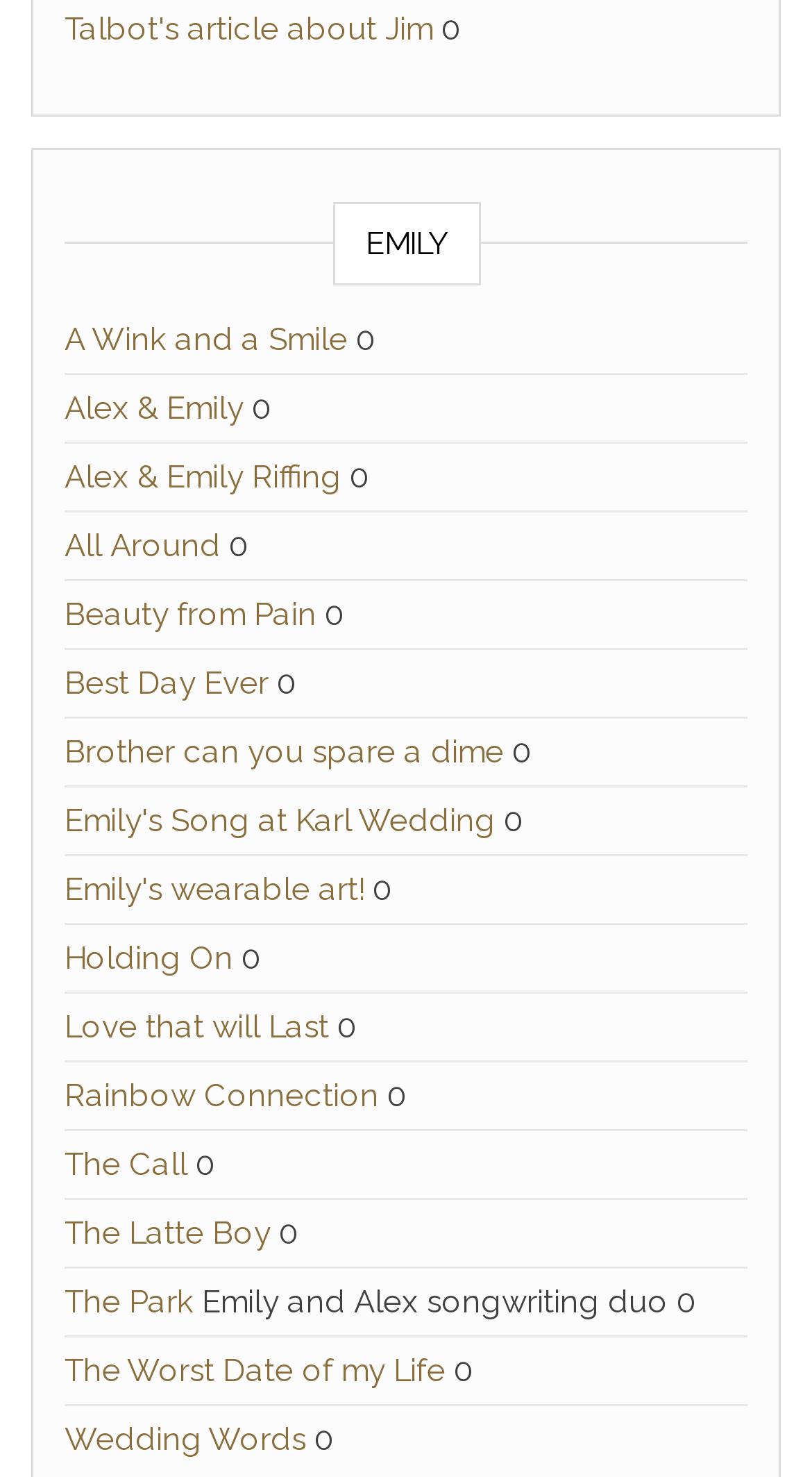Kindly respond to the following question with a single word or a brief phrase: 
How many StaticText elements are on this webpage?

7